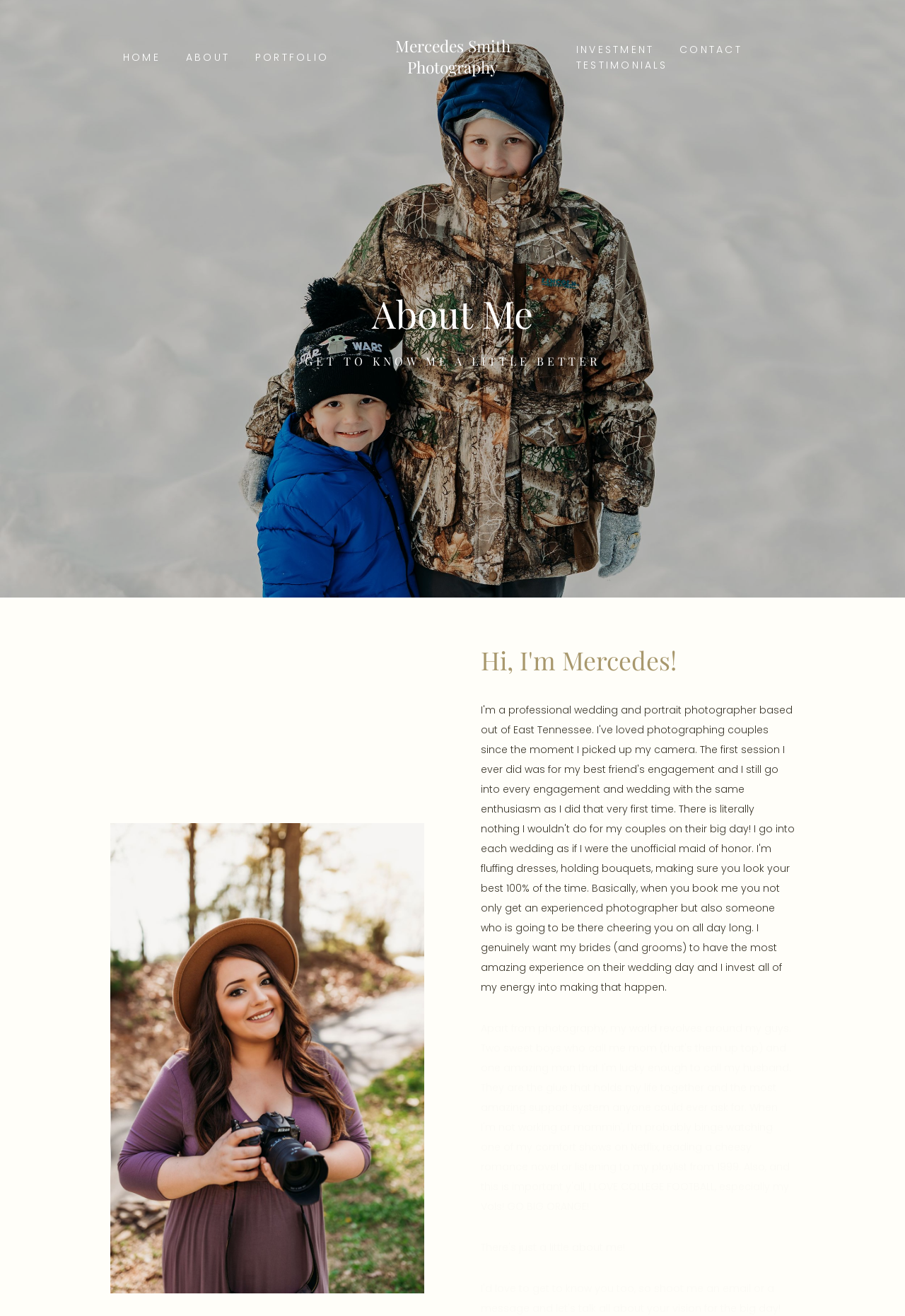What is the color of the text 'GET TO KNOW ME A LITTLE BETTER'?
Refer to the image and answer the question using a single word or phrase.

Not specified